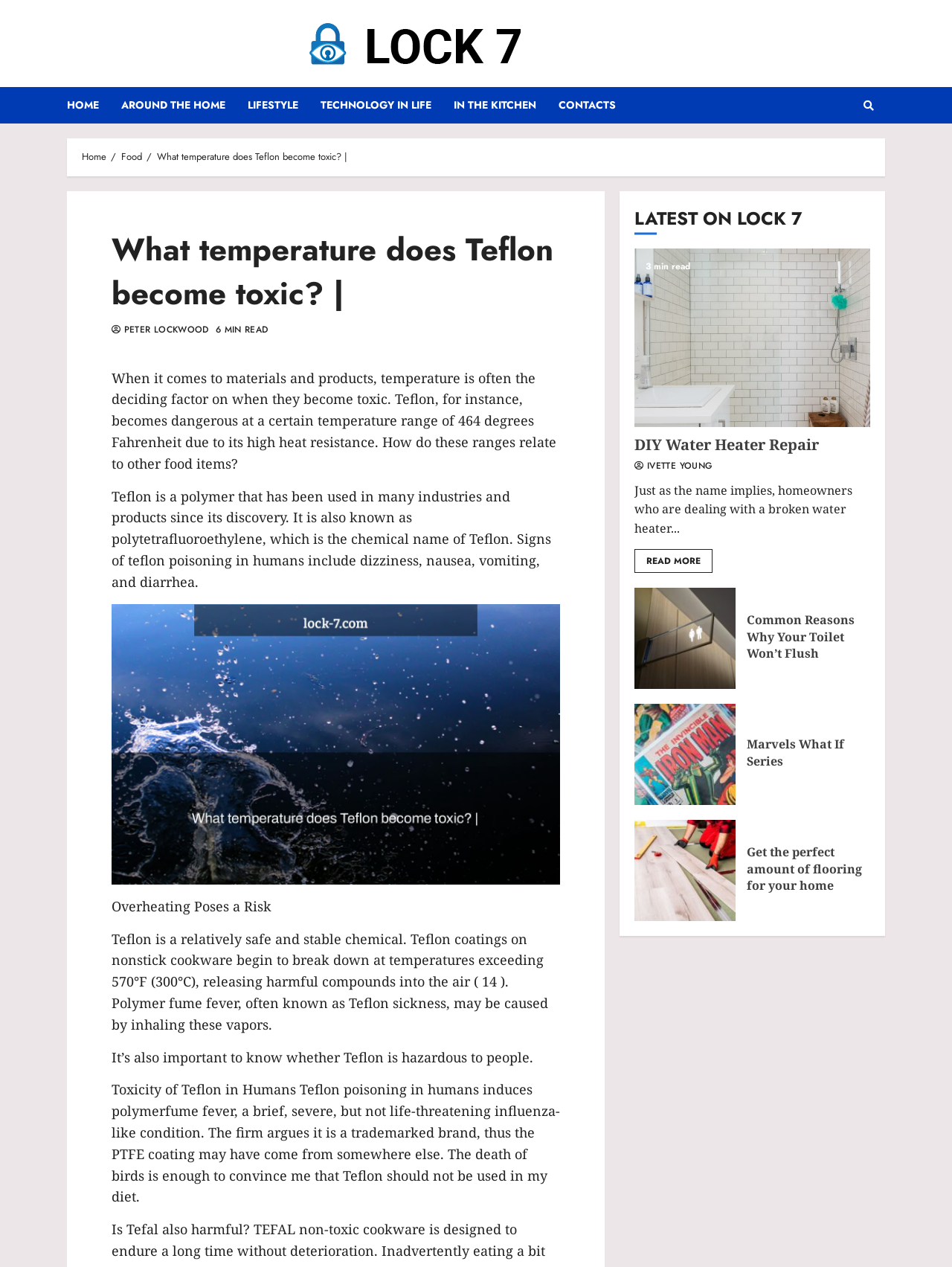Give a complete and precise description of the webpage's appearance.

This webpage is about an article discussing the temperature at which Teflon becomes toxic. At the top of the page, there is a navigation bar with links to different sections of the website, including "HOME", "AROUND THE HOME", "LIFESTYLE", "TECHNOLOGY IN LIFE", "IN THE KITCHEN", and "CONTACTS". Below the navigation bar, there is a breadcrumbs section showing the current page's location in the website's hierarchy.

The main article is divided into several sections. The title of the article, "What temperature does Teflon become toxic?", is displayed prominently at the top of the page. Below the title, there is a brief summary of the article, which explains that Teflon becomes dangerous at a certain temperature range of 464 degrees Fahrenheit due to its high heat resistance. The article then delves deeper into the topic, discussing the signs of Teflon poisoning in humans, the risks of overheating, and the toxicity of Teflon in humans.

The article includes an image related to the topic, which is placed below the summary. There are also several subheadings throughout the article, including "Overheating Poses a Risk" and "Toxicity of Teflon in Humans".

On the right side of the page, there is a complementary section titled "LATEST ON LOCK 7", which displays a list of recent articles. Each article is represented by a link, an image, and a brief summary. The articles are titled "DIY Water Heater Repair", "Common Reasons Why Your Toilet Won’t Flush", "Marvels What If Series", and "Get the perfect amount of flooring for your home".